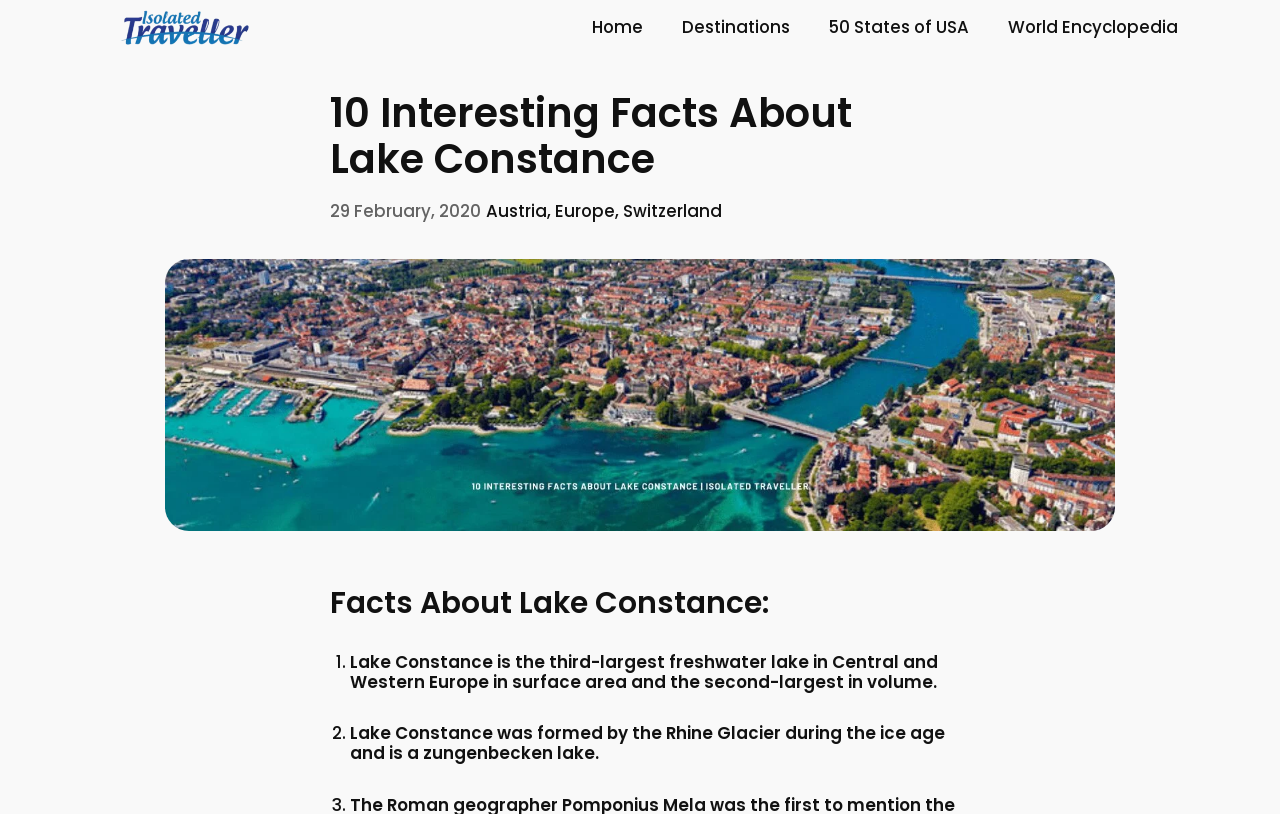For the given element description alt="Isolated Traveller", determine the bounding box coordinates of the UI element. The coordinates should follow the format (top-left x, top-left y, bottom-right x, bottom-right y) and be within the range of 0 to 1.

[0.08, 0.0, 0.209, 0.068]